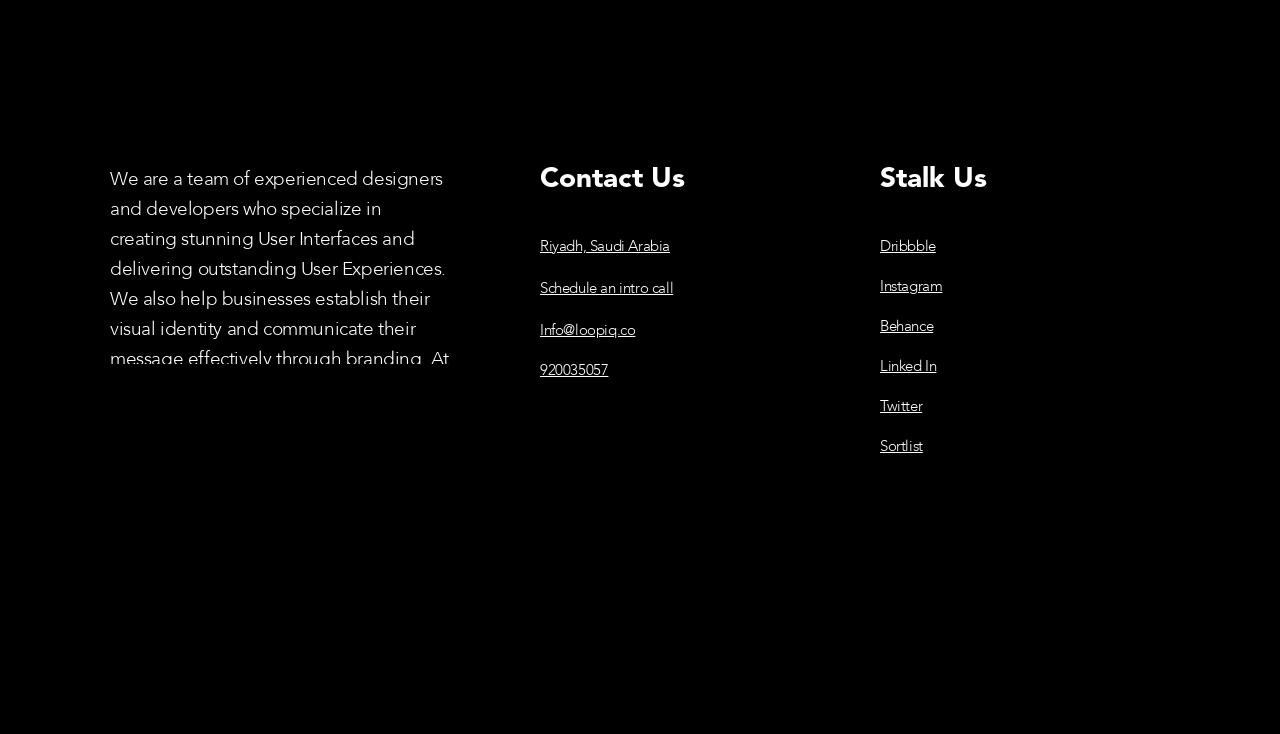Please specify the bounding box coordinates for the clickable region that will help you carry out the instruction: "Schedule an intro call".

[0.422, 0.379, 0.526, 0.406]